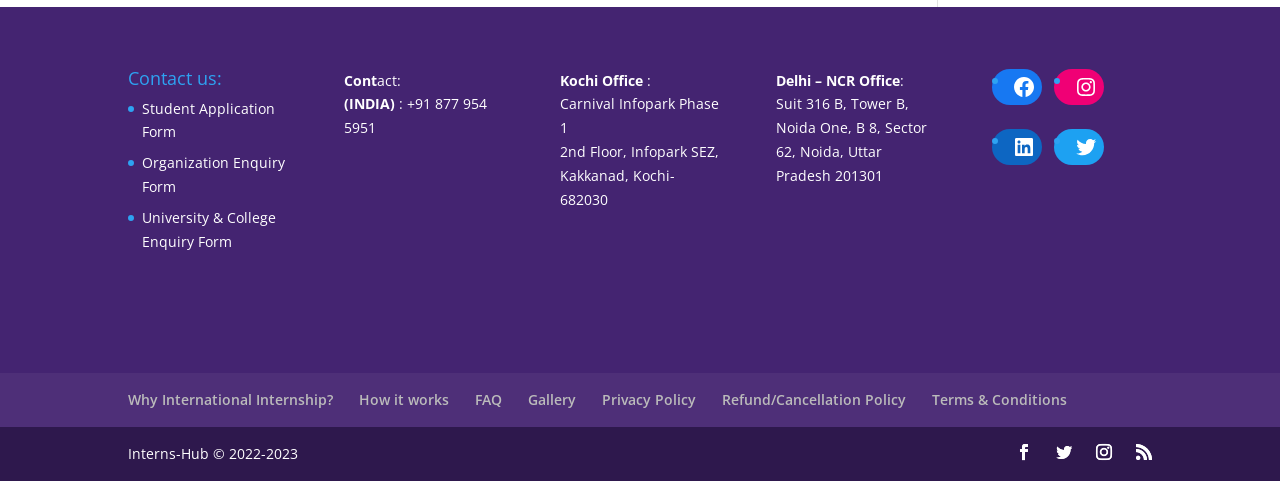Please find and report the bounding box coordinates of the element to click in order to perform the following action: "Learn about Why International Internship?". The coordinates should be expressed as four float numbers between 0 and 1, in the format [left, top, right, bottom].

[0.1, 0.811, 0.26, 0.851]